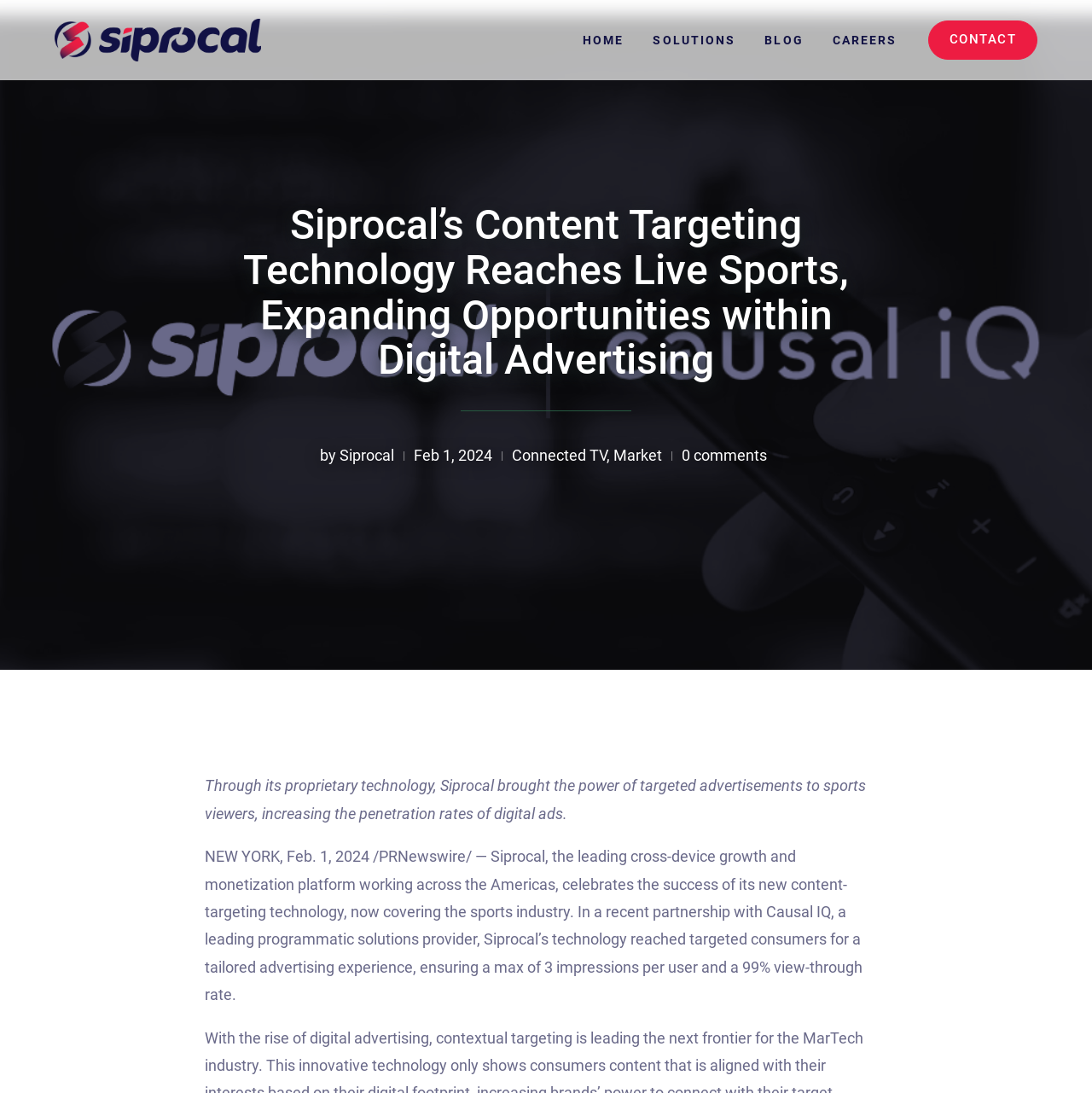Determine the bounding box coordinates of the clickable element to achieve the following action: 'Click the CONTACT link'. Provide the coordinates as four float values between 0 and 1, formatted as [left, top, right, bottom].

[0.85, 0.019, 0.95, 0.054]